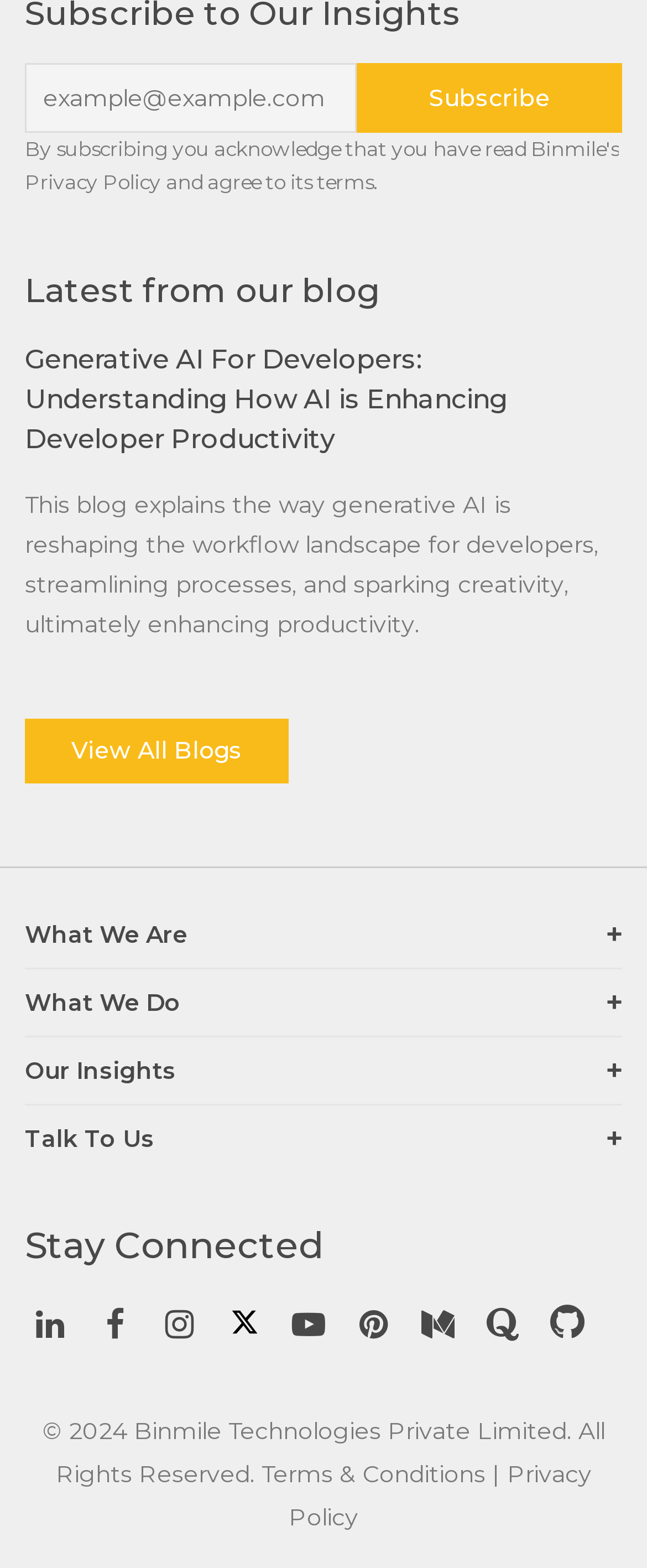Using the information from the screenshot, answer the following question thoroughly:
What is the name of the company?

The link 'Binmile' at the bottom of the webpage, along with the text 'Technologies Private Limited. All Rights Reserved.', suggests that the company name is Binmile.